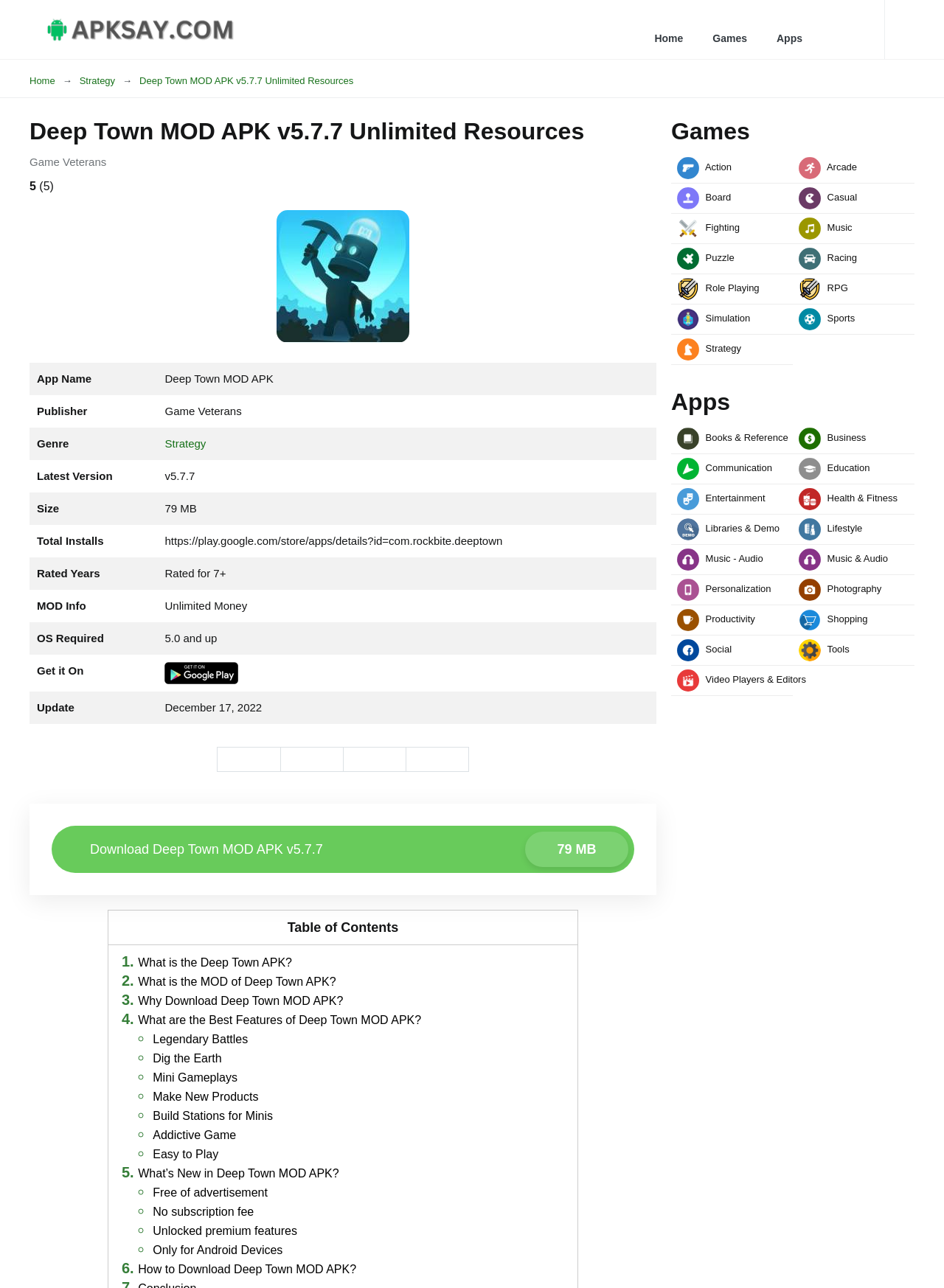Please identify the bounding box coordinates of the region to click in order to complete the given instruction: "Call '806-785-7555'". The coordinates should be four float numbers between 0 and 1, i.e., [left, top, right, bottom].

None